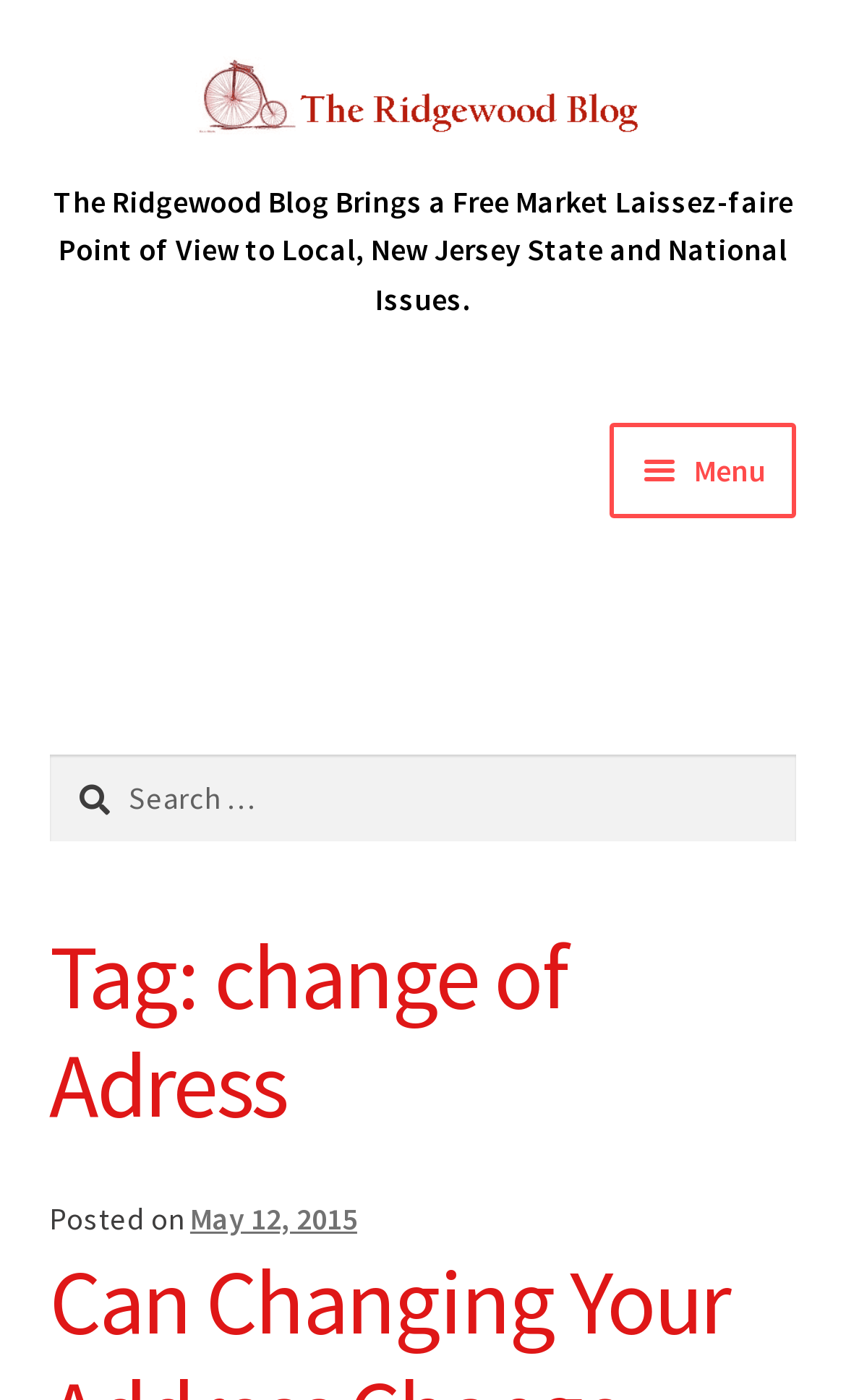Respond to the question below with a single word or phrase: What is the logo of the website?

The-Ridgewood-Blog-logo